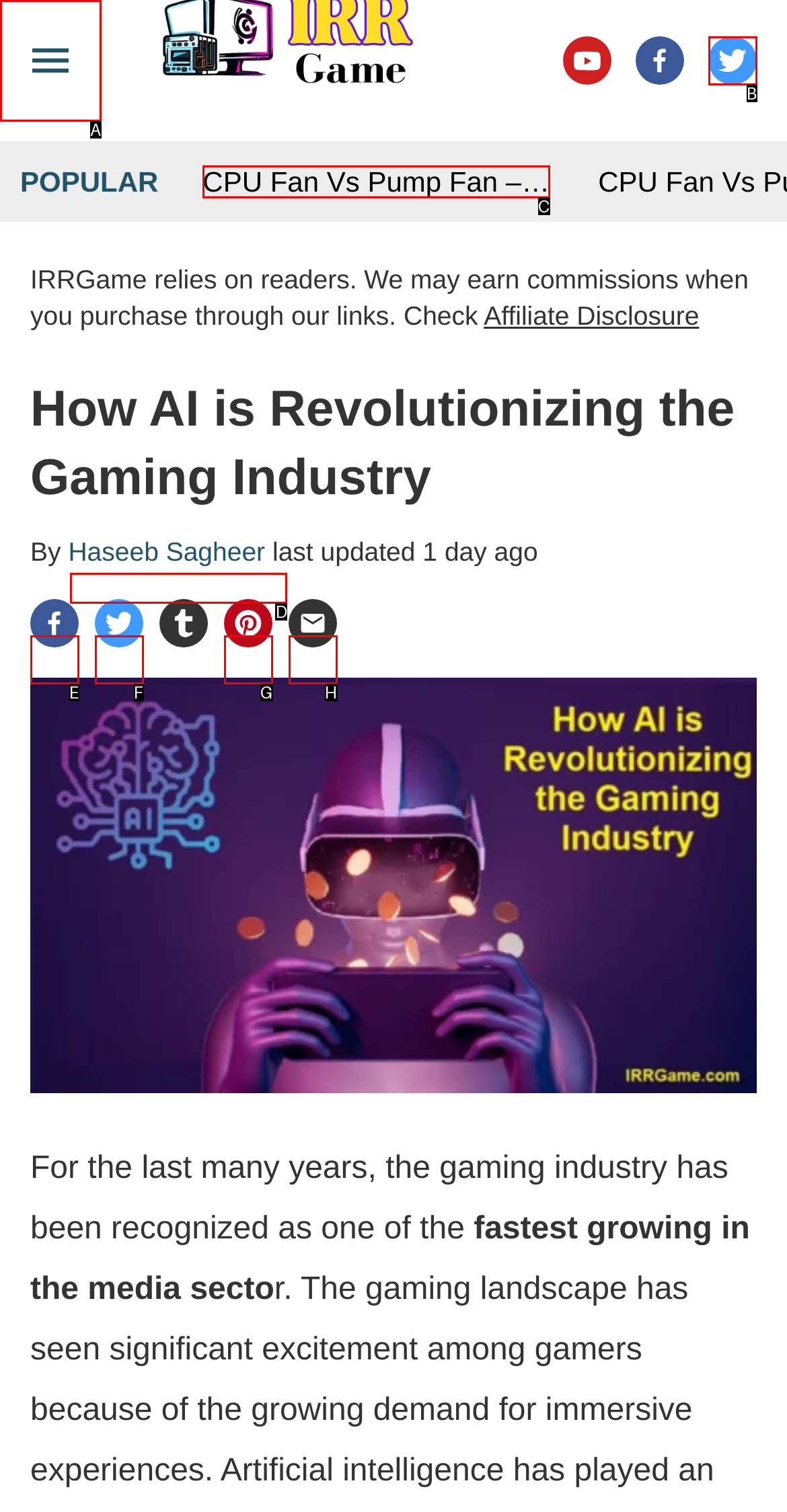Based on the description: aria-label="Menu Button" title="Menu Button", select the HTML element that best fits. Reply with the letter of the correct choice from the options given.

A